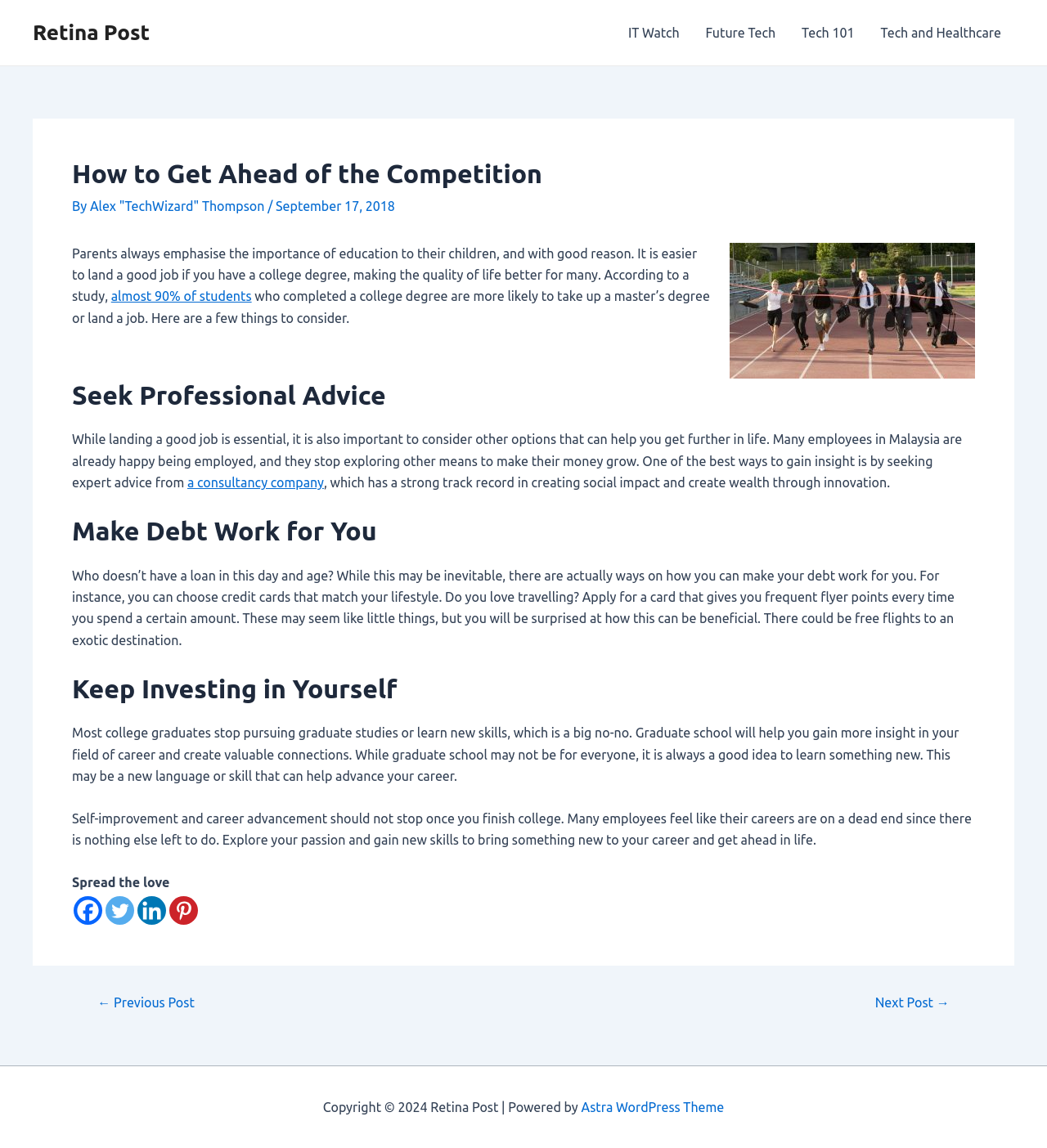What is the benefit of choosing a credit card that matches your lifestyle?
Answer the question with a single word or phrase, referring to the image.

Free flights